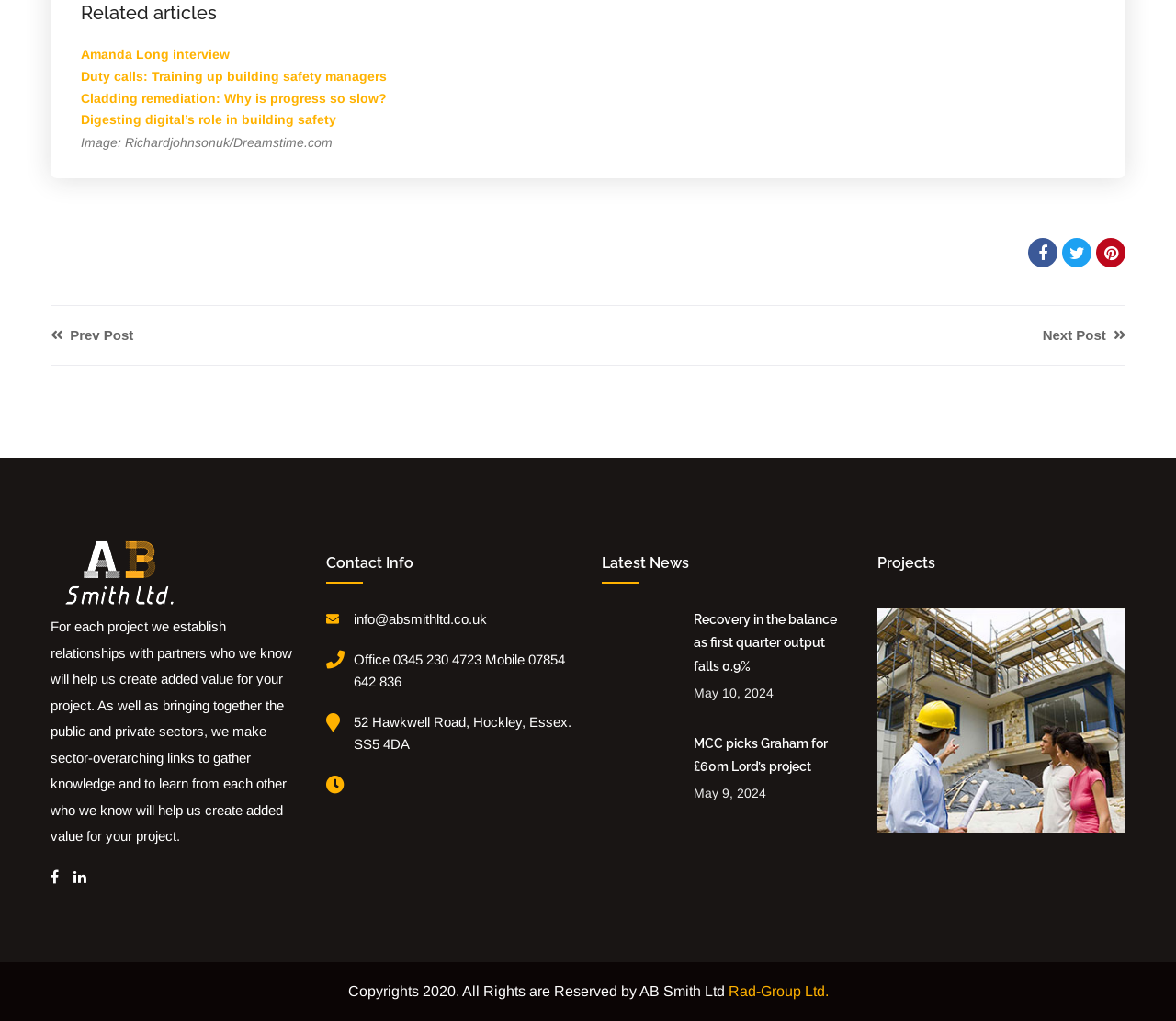Find the bounding box coordinates of the element I should click to carry out the following instruction: "Visit Rad-Group Ltd website".

[0.619, 0.963, 0.704, 0.979]